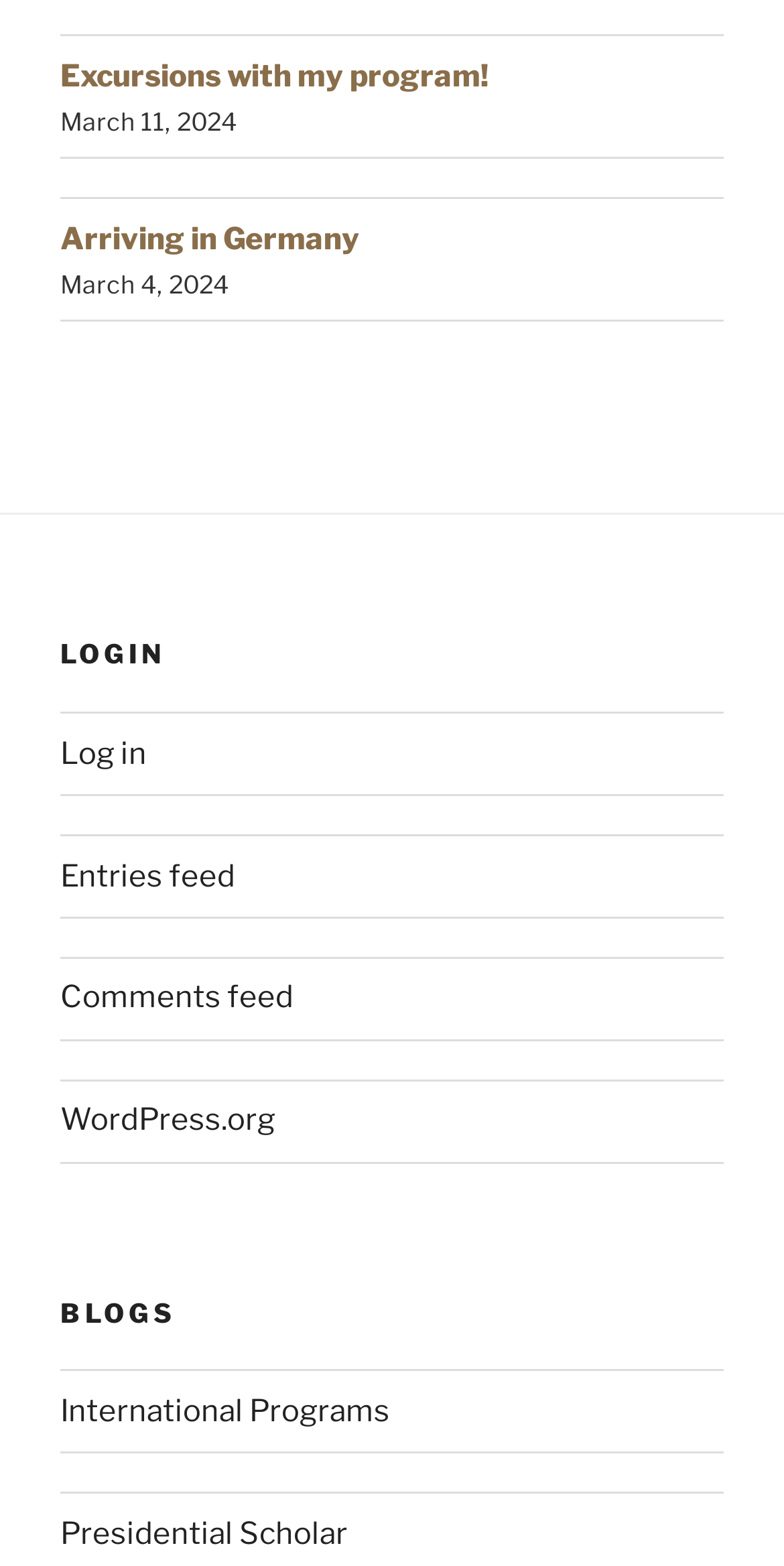Determine the bounding box for the UI element described here: "Excursions with my program!".

[0.077, 0.037, 0.623, 0.06]